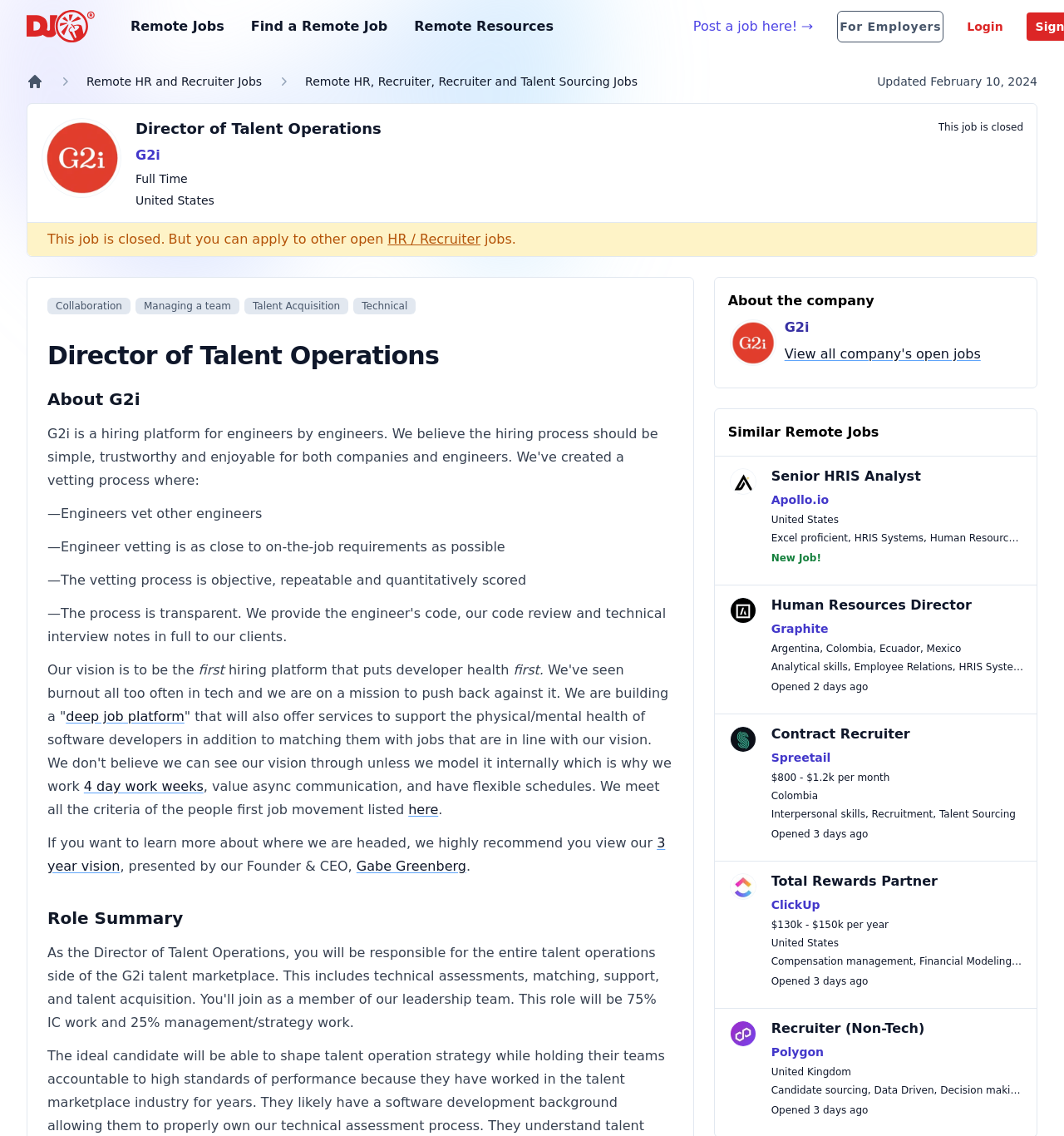Based on the element description "BI Software", predict the bounding box coordinates of the UI element.

None